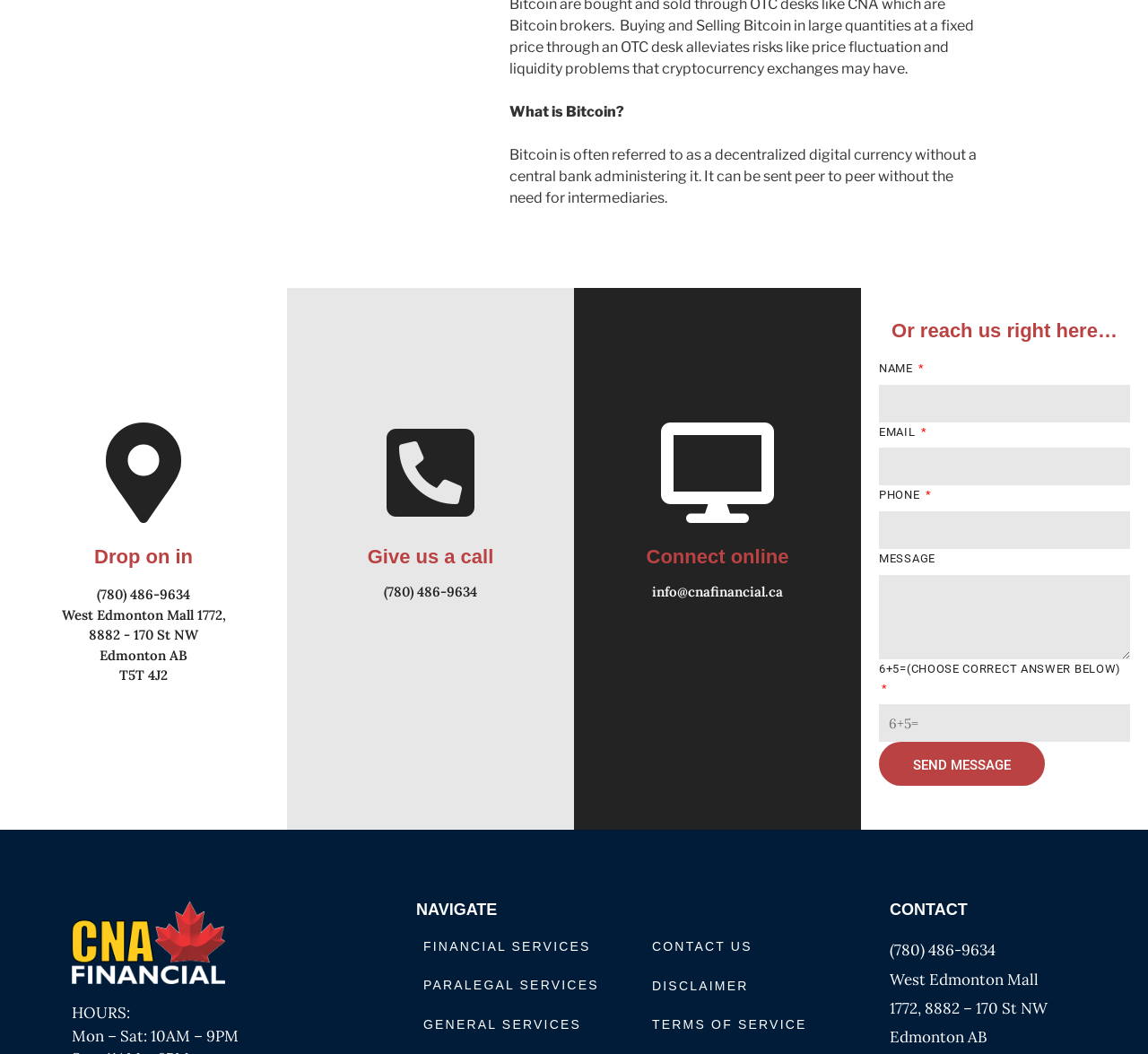Pinpoint the bounding box coordinates of the element that must be clicked to accomplish the following instruction: "Send an email to info@cnafinancial.ca". The coordinates should be in the format of four float numbers between 0 and 1, i.e., [left, top, right, bottom].

[0.5, 0.555, 0.75, 0.568]